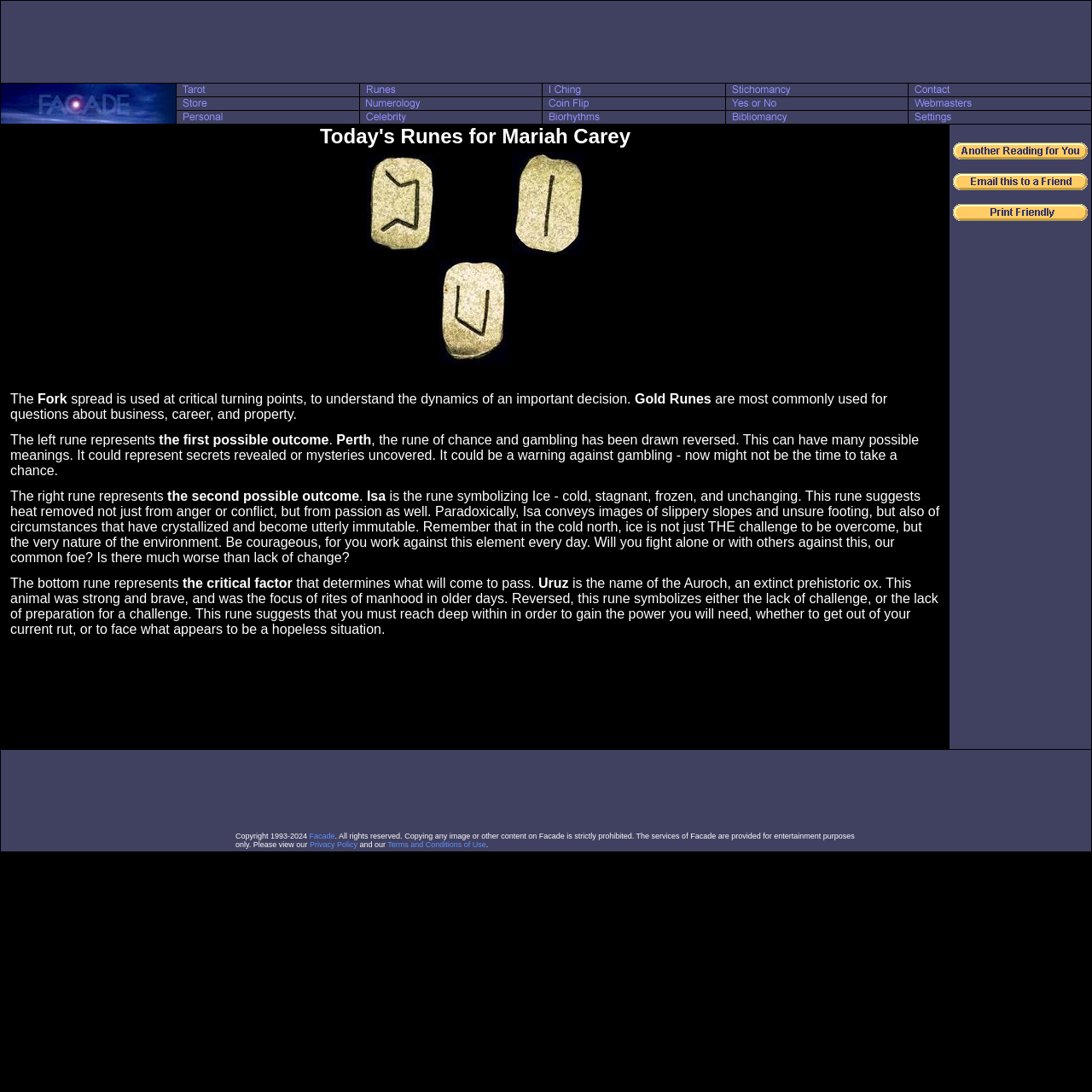Provide a one-word or brief phrase answer to the question:
What is the name of the spread used at critical turning points?

The Fork spread